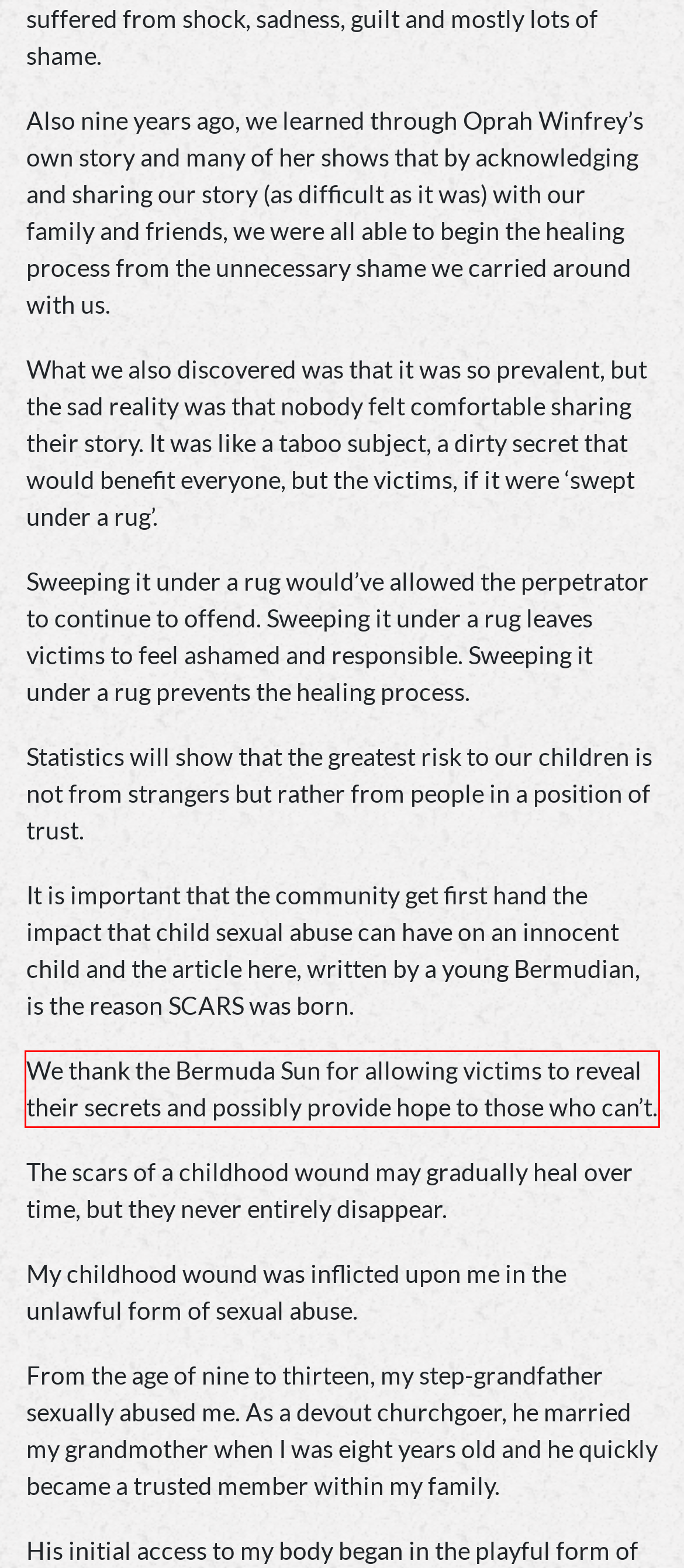Identify and extract the text within the red rectangle in the screenshot of the webpage.

We thank the Bermuda Sun for allowing victims to reveal their secrets and possibly provide hope to those who can’t.